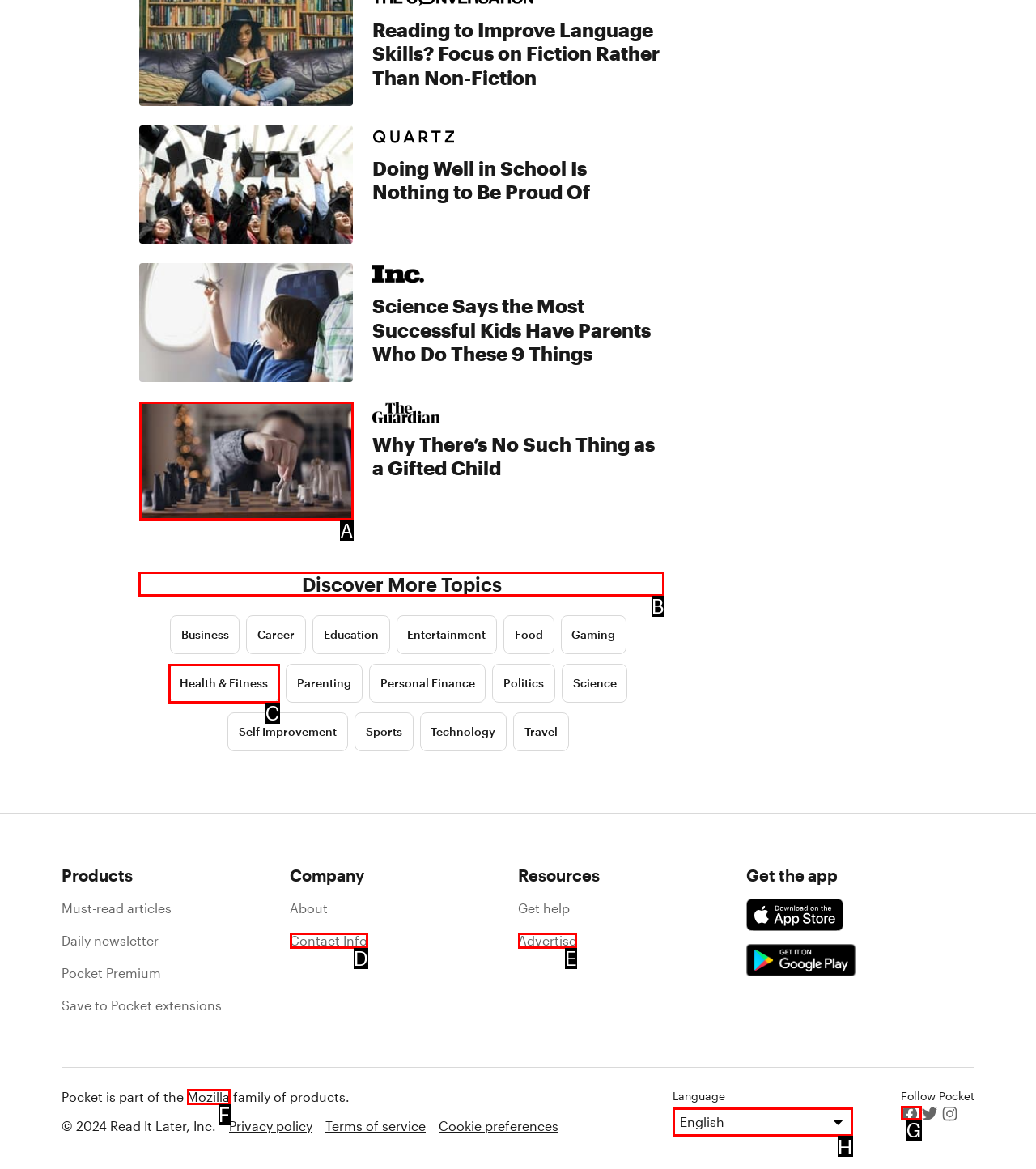Identify which HTML element to click to fulfill the following task: Go to Animal Kingdom. Provide your response using the letter of the correct choice.

None